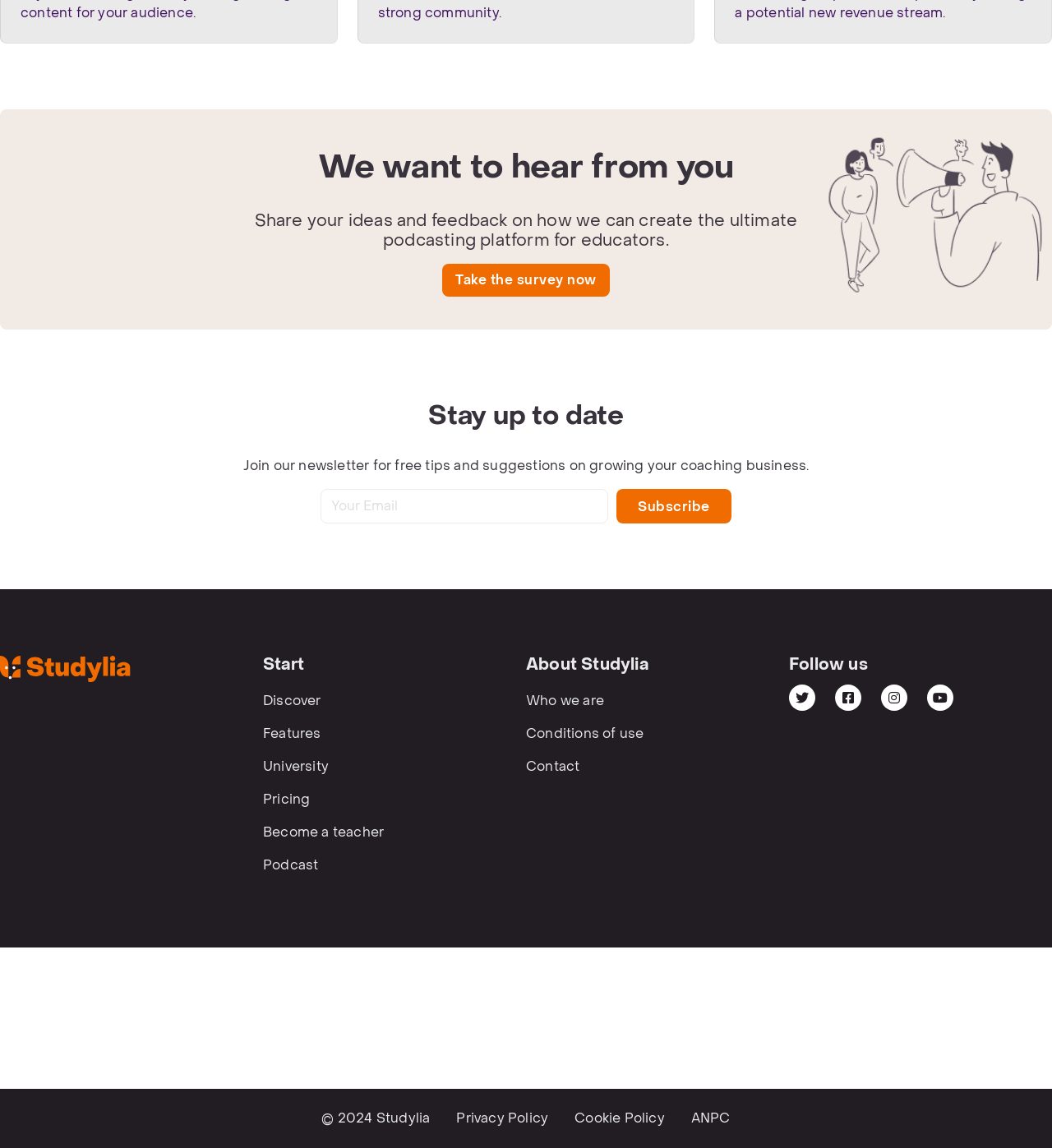What can be done on the platform?
Use the image to answer the question with a single word or phrase.

Discover, Features, University, Pricing, Become a teacher, Podcast